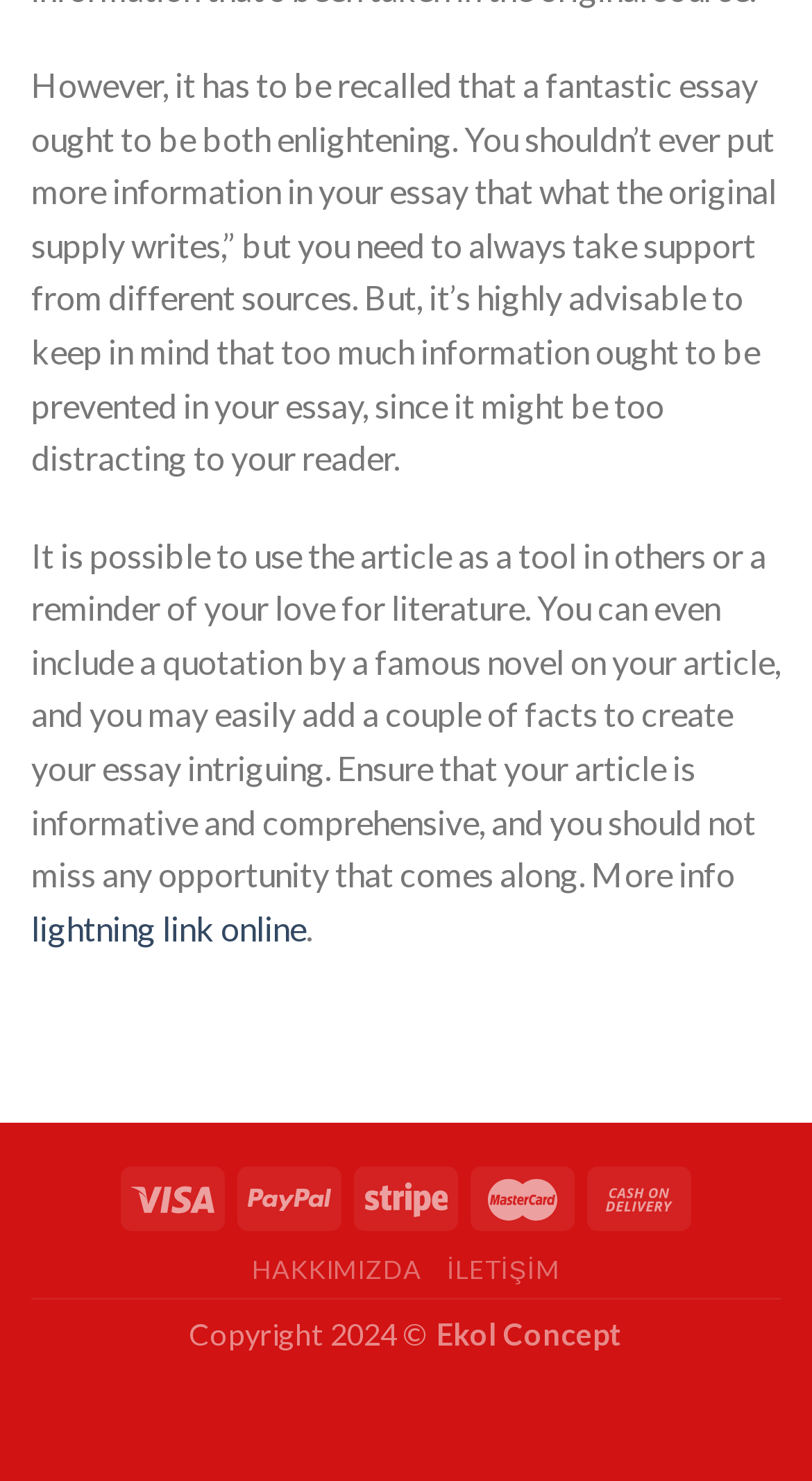How many links are there in the footer?
Based on the screenshot, provide your answer in one word or phrase.

3